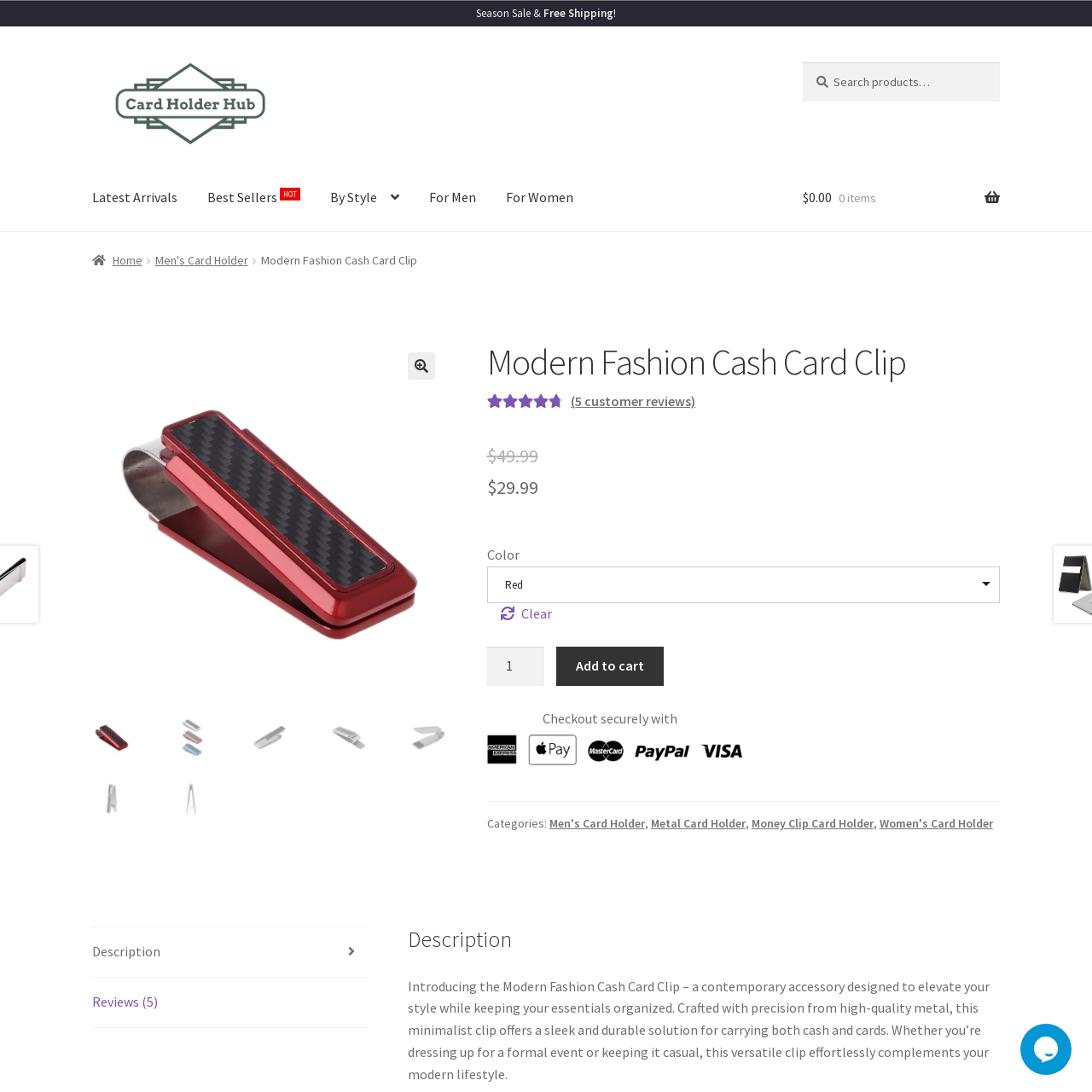View the image within the red box and answer the following question with a concise word or phrase:
What is the purpose of the cash card clip?

Organizing cash and cards